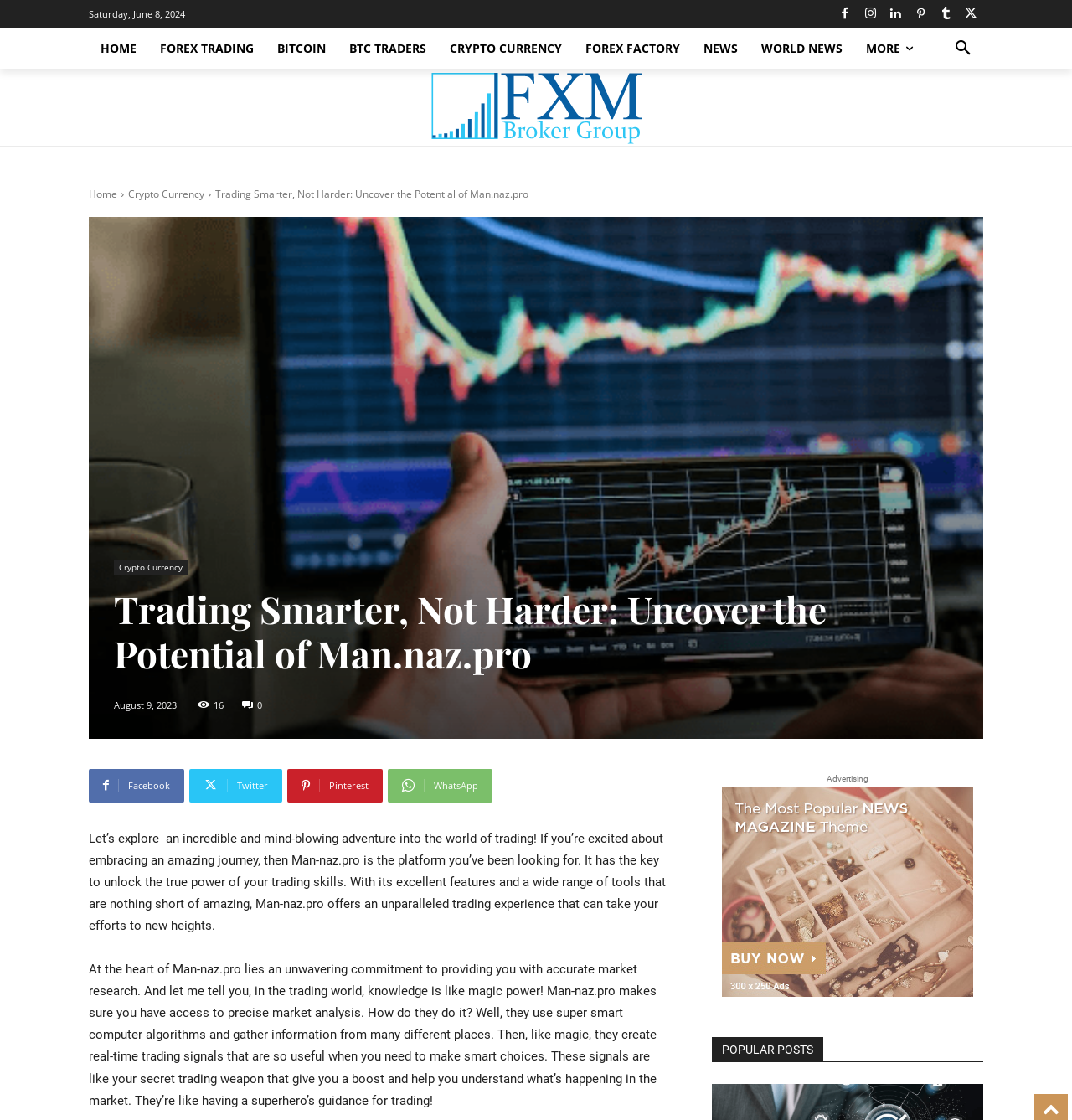Please determine the bounding box coordinates of the element's region to click for the following instruction: "Subscribe to Help-gwl".

None